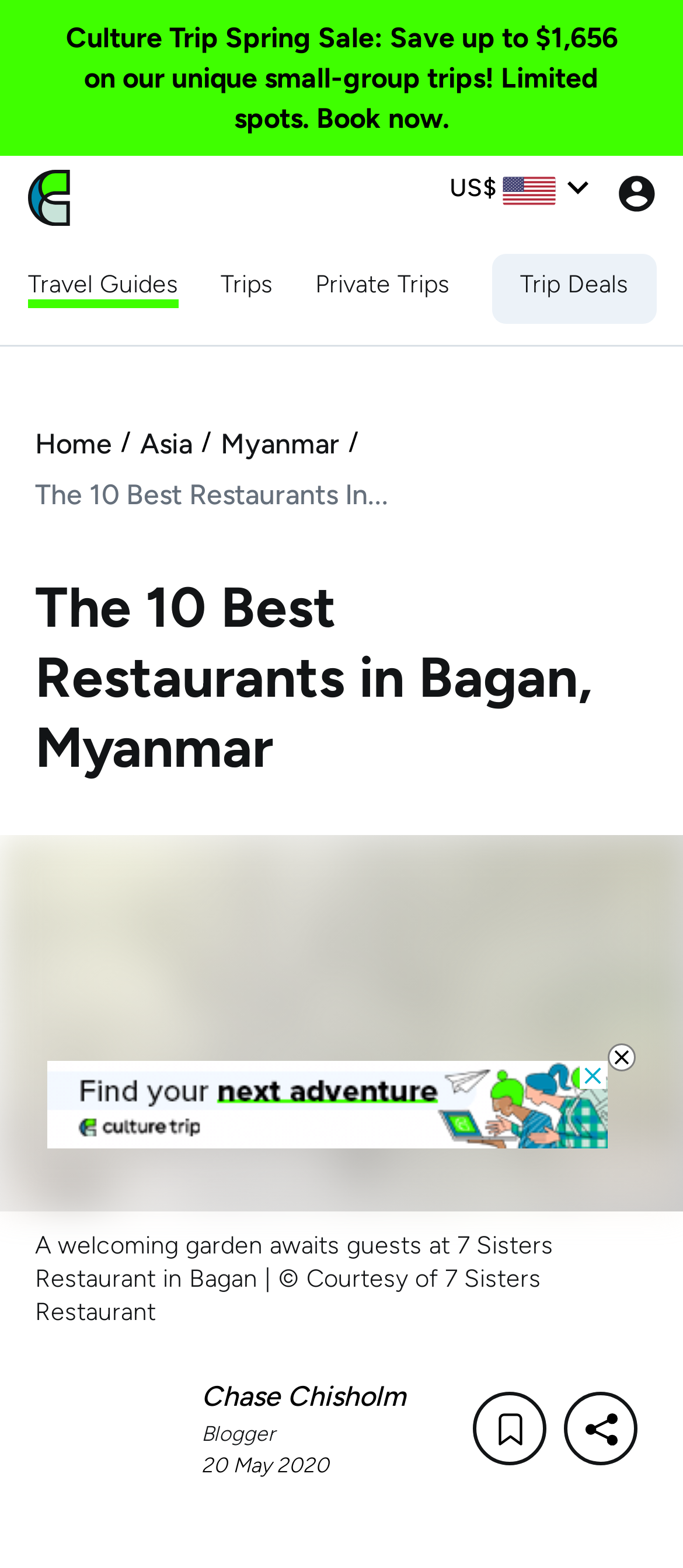Specify the bounding box coordinates of the element's area that should be clicked to execute the given instruction: "Explore Travel Guides". The coordinates should be four float numbers between 0 and 1, i.e., [left, top, right, bottom].

[0.041, 0.171, 0.262, 0.193]